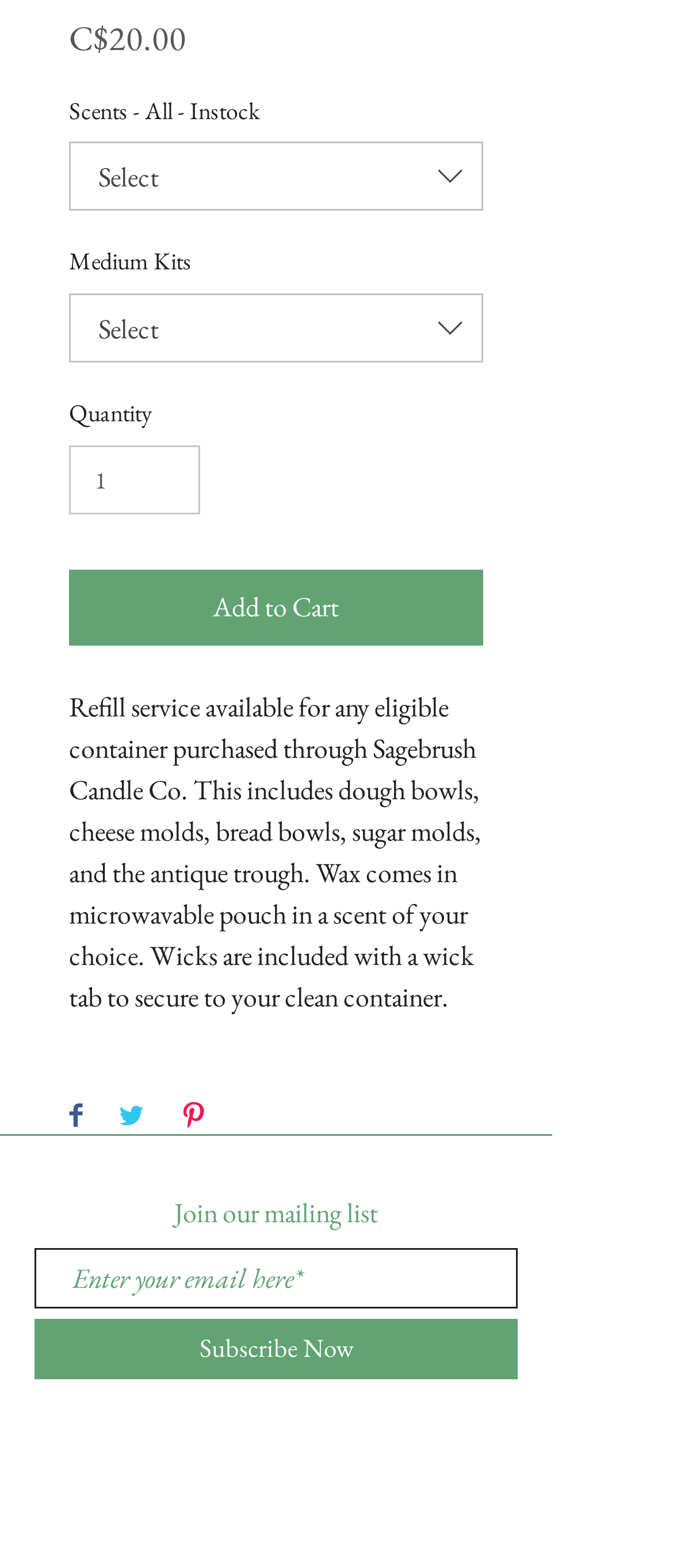What is the purpose of the refill service?
Answer with a single word or phrase, using the screenshot for reference.

For eligible containers